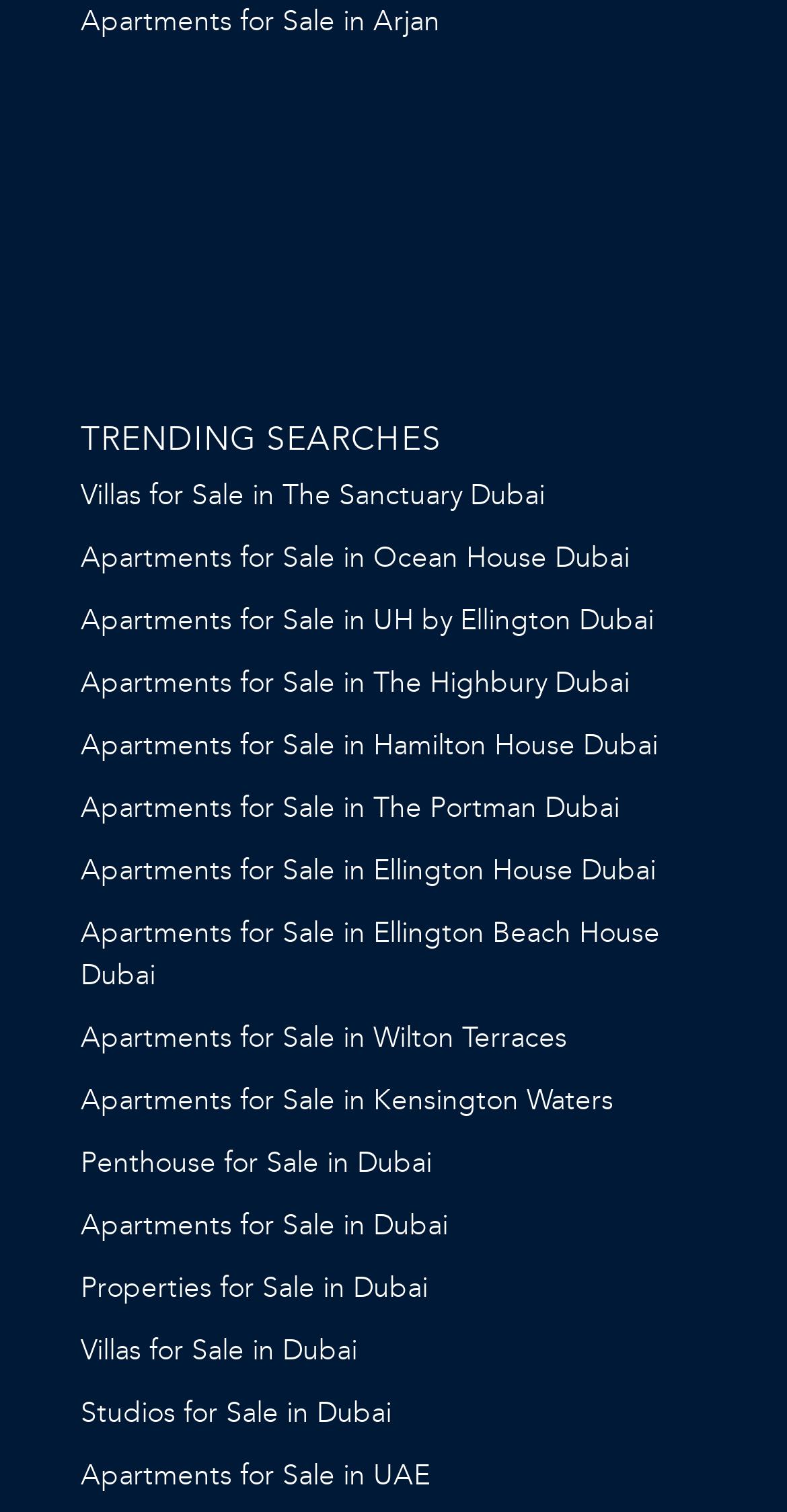What is the last apartment location listed? Examine the screenshot and reply using just one word or a brief phrase.

UAE